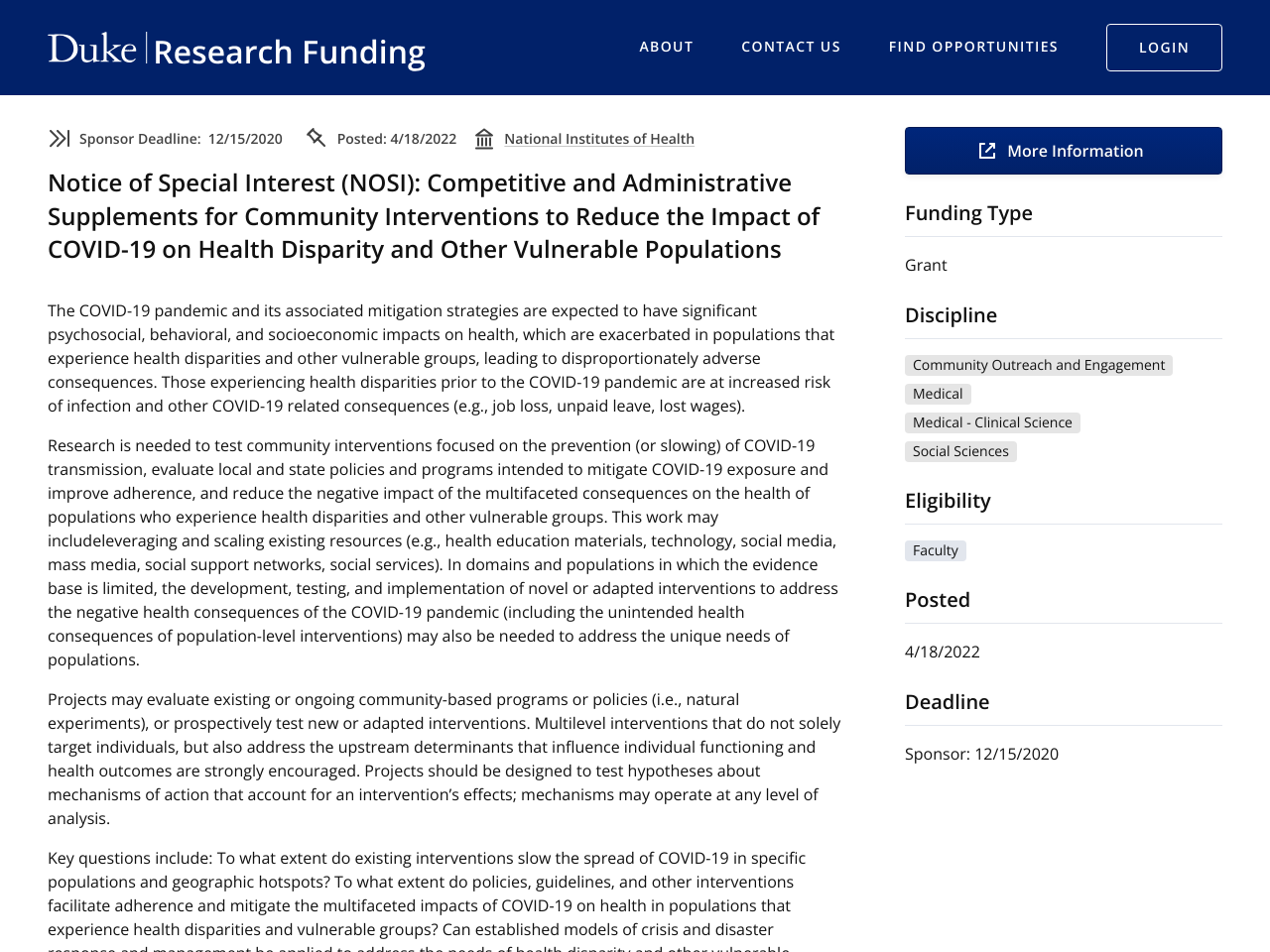Please locate the bounding box coordinates of the element that needs to be clicked to achieve the following instruction: "Read more information about the notice". The coordinates should be four float numbers between 0 and 1, i.e., [left, top, right, bottom].

[0.712, 0.133, 0.962, 0.183]